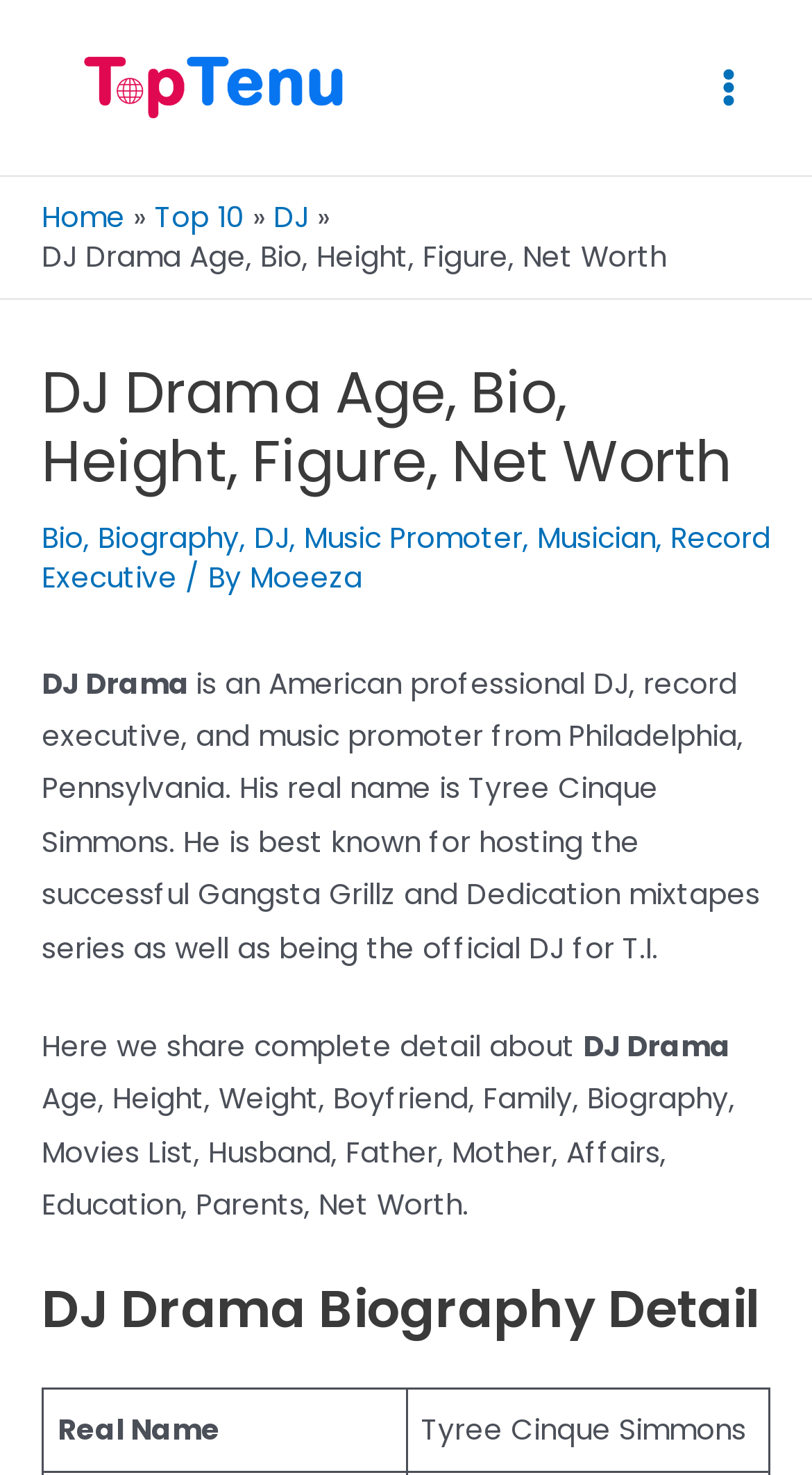Please extract the webpage's main title and generate its text content.

DJ Drama Age, Bio, Height, Figure, Net Worth